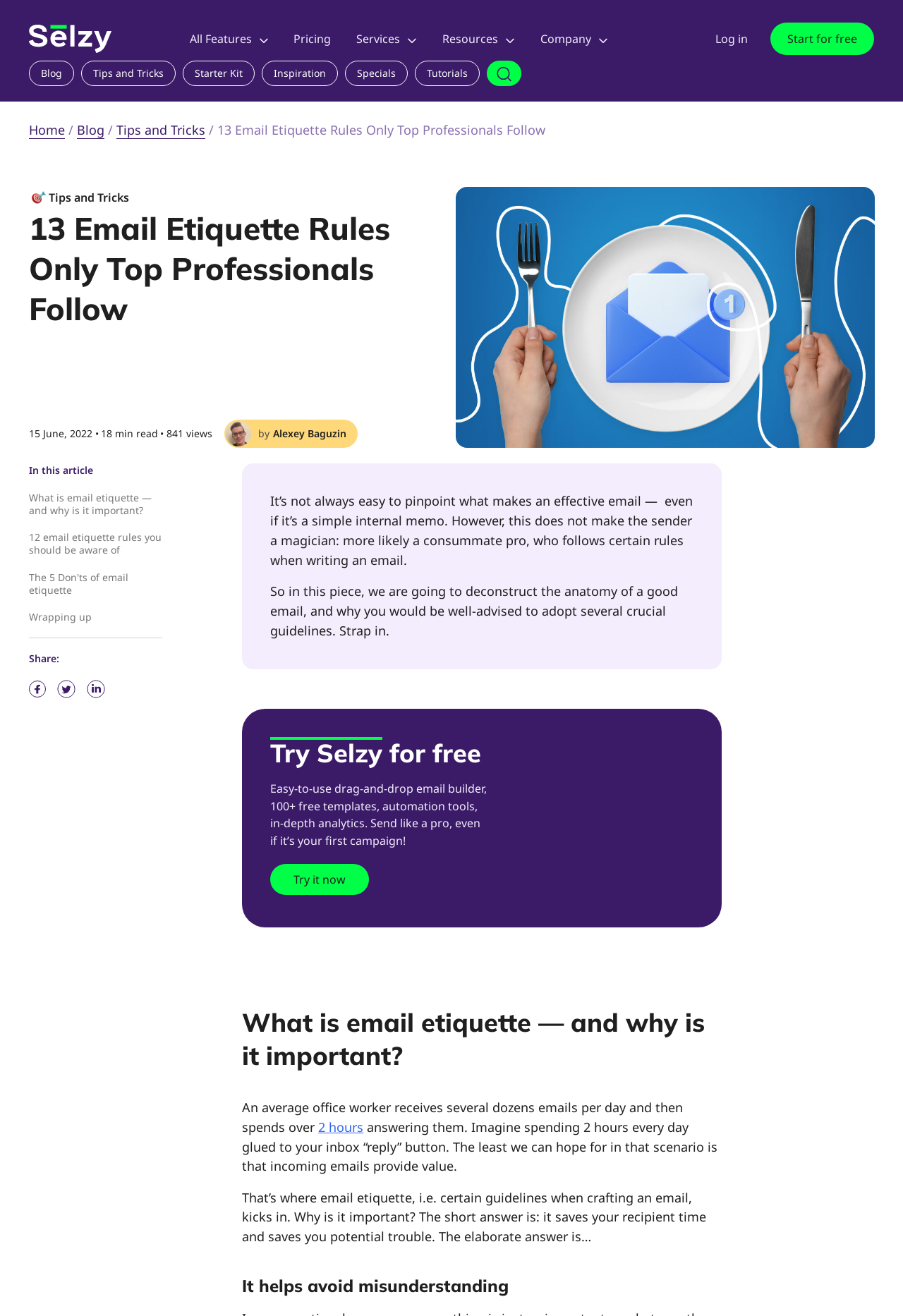Provide a short answer using a single word or phrase for the following question: 
What is the topic of this blog post?

Email etiquette